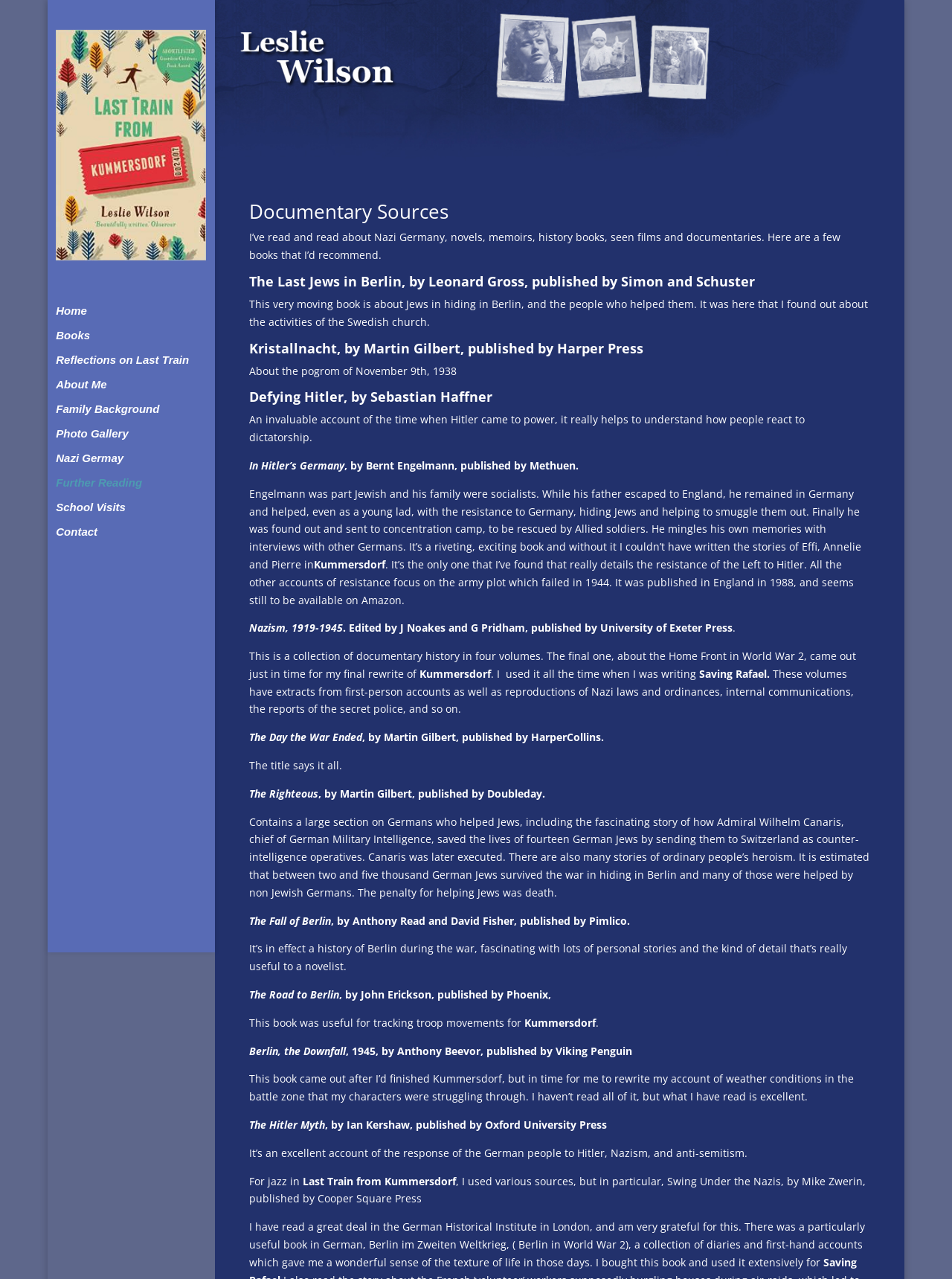Can you specify the bounding box coordinates of the area that needs to be clicked to fulfill the following instruction: "Click on the 'Contact' link"?

[0.059, 0.34, 0.248, 0.359]